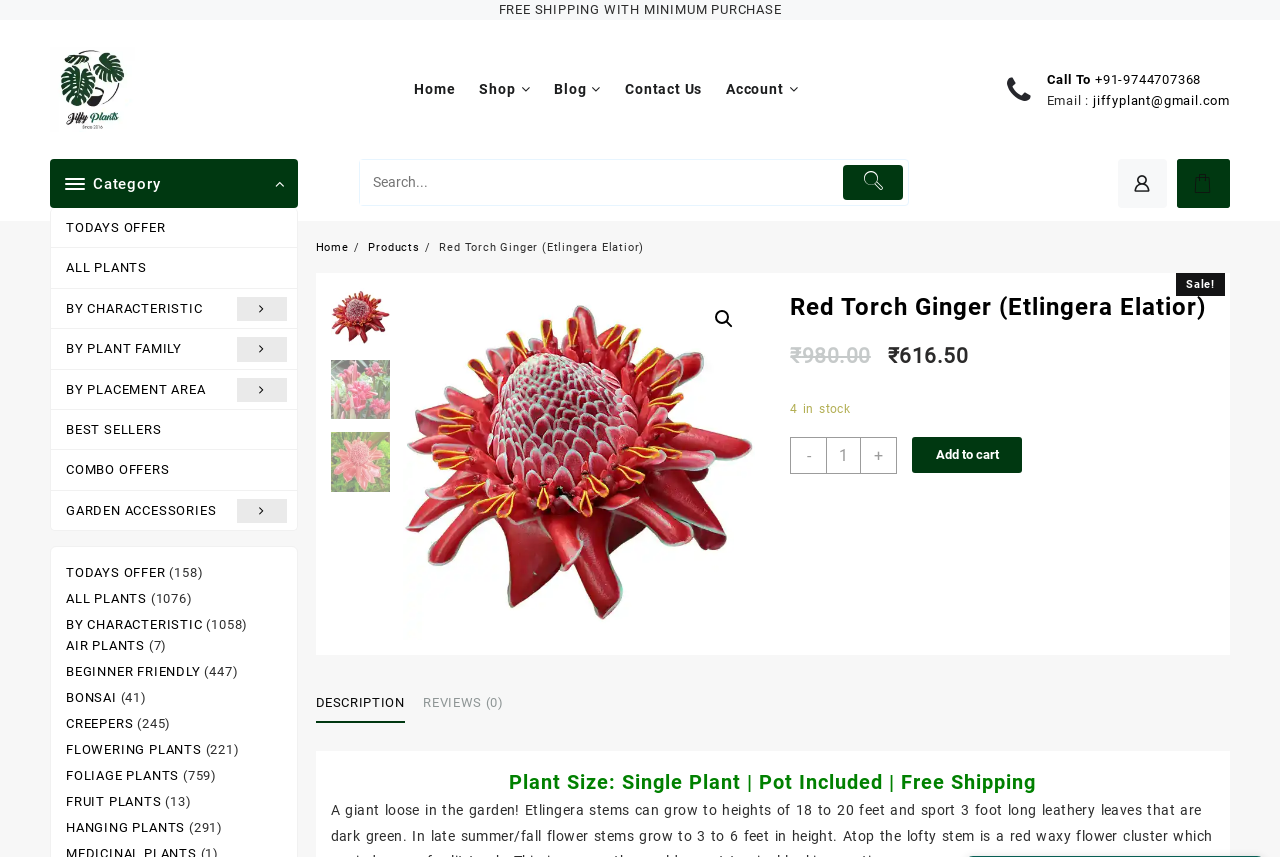Please locate the bounding box coordinates of the region I need to click to follow this instruction: "Add the product to cart".

[0.713, 0.509, 0.799, 0.551]